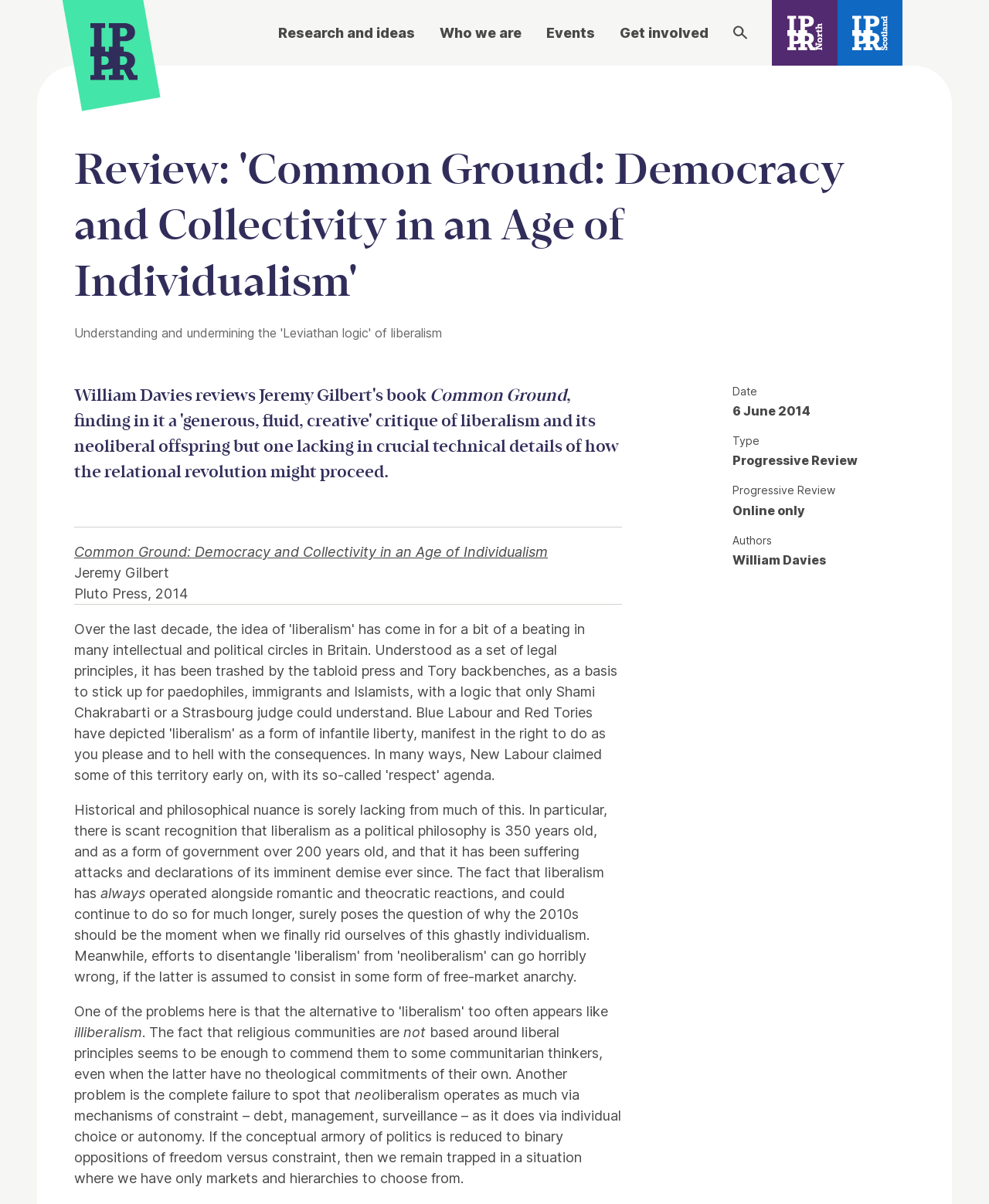What is the name of the institute?
Can you offer a detailed and complete answer to this question?

The name of the institute can be found in the top-left corner of the webpage, where it is written as 'IPPR' and also has an image associated with it.